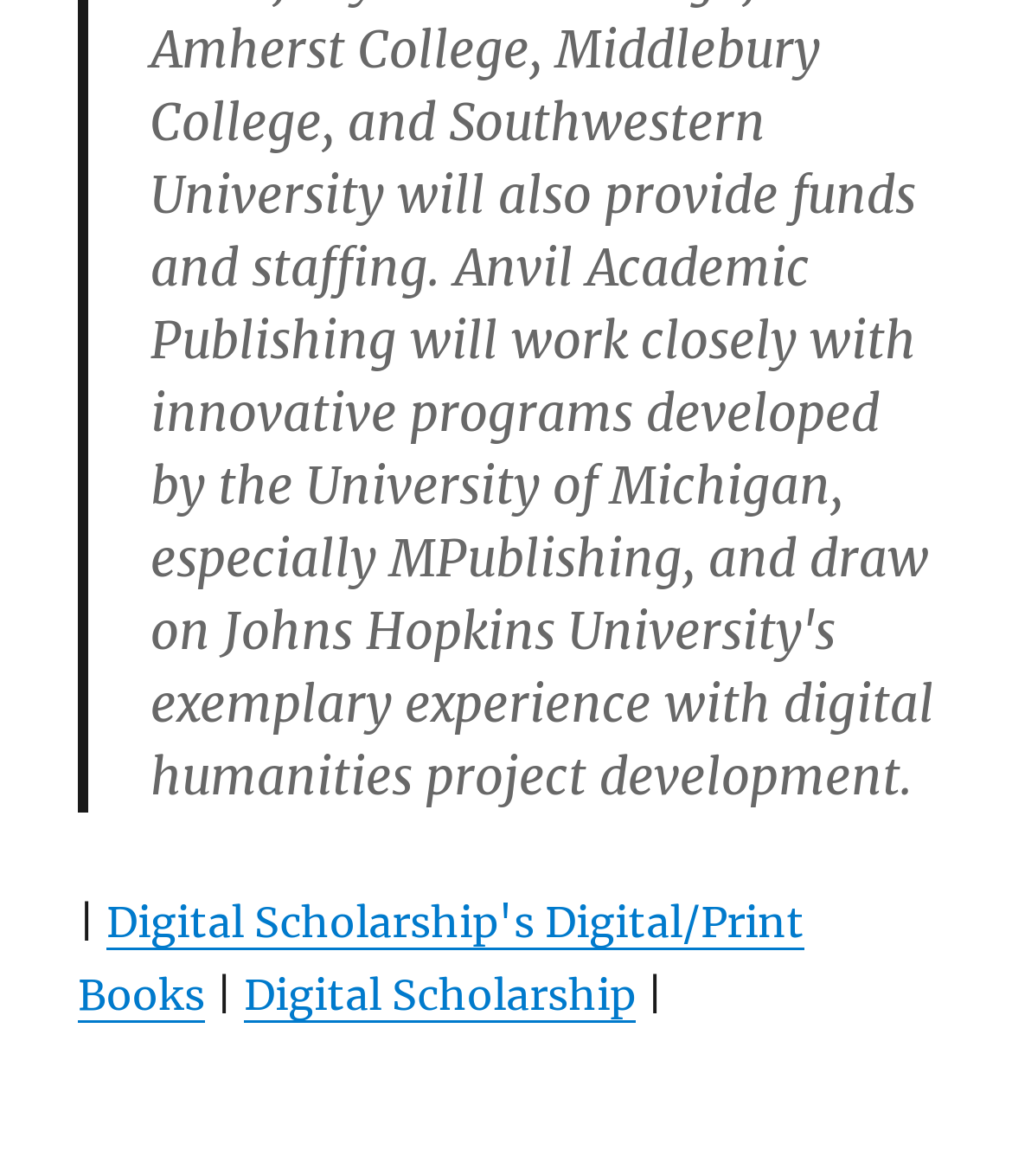Given the webpage screenshot, identify the bounding box of the UI element that matches this description: "Digital Scholarship".

[0.241, 0.823, 0.628, 0.868]